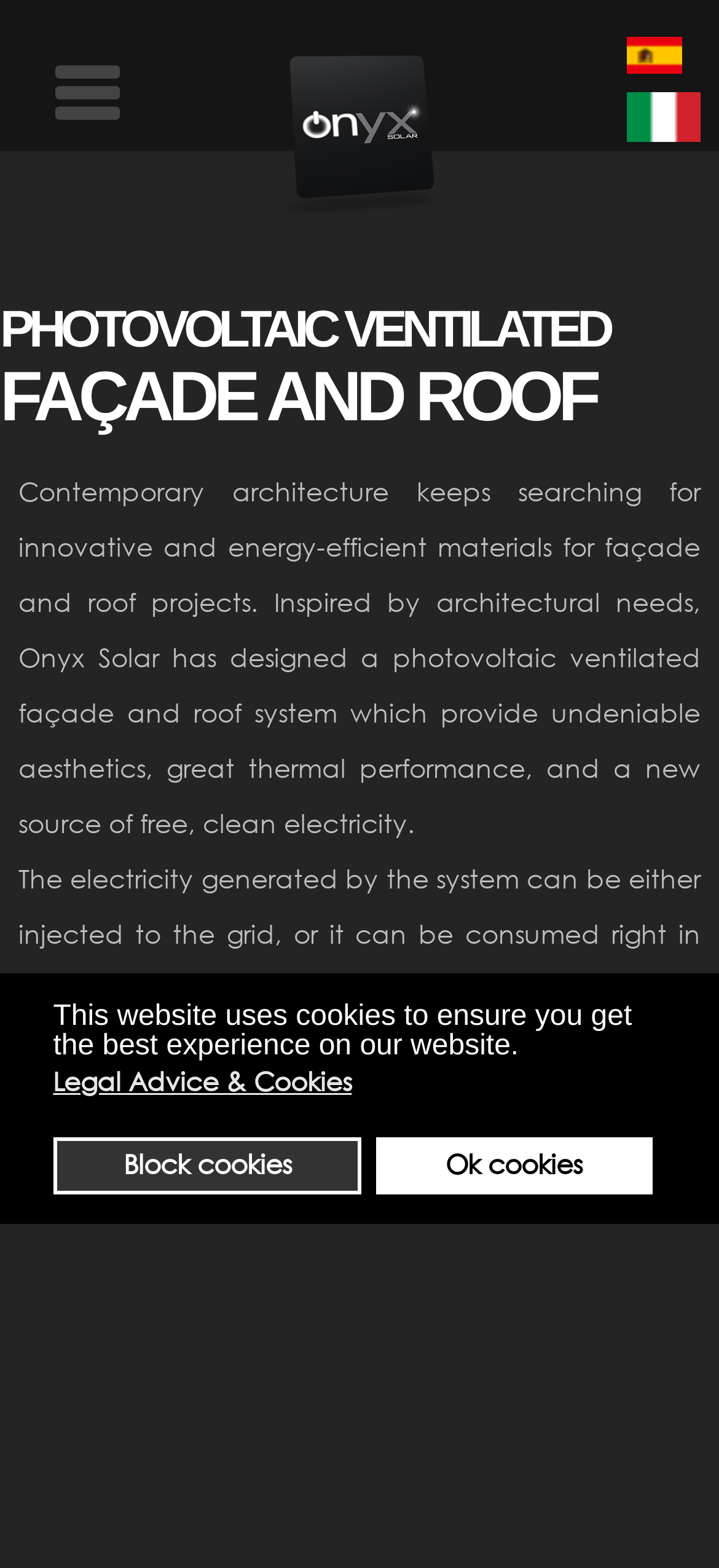Refer to the image and answer the question with as much detail as possible: What is the purpose of the system designed by Onyx Solar?

According to the text on the webpage, Onyx Solar has designed a photovoltaic ventilated façade and roof system which provides a new source of free, clean electricity, suggesting that the purpose of the system is to generate clean electricity.